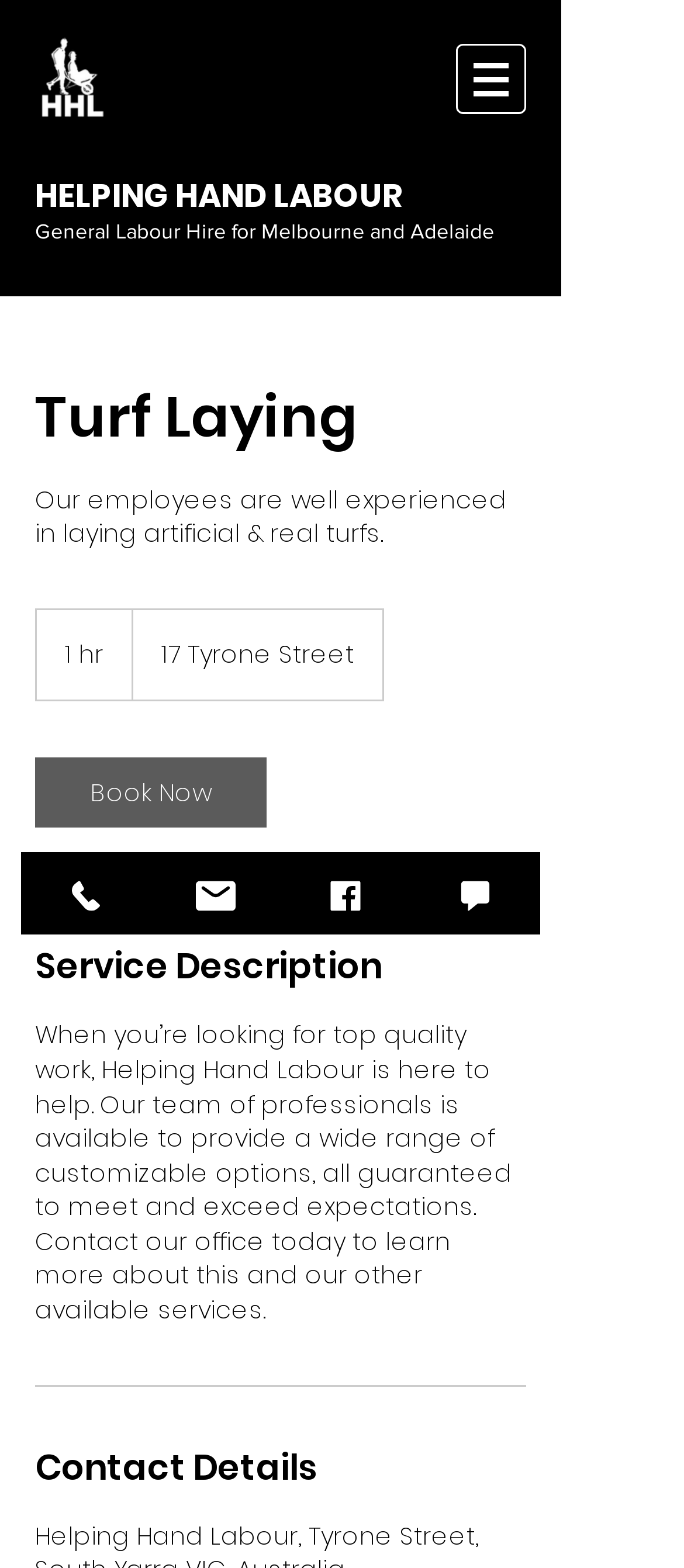Respond to the question below with a single word or phrase:
What is the duration of the service?

1 hour